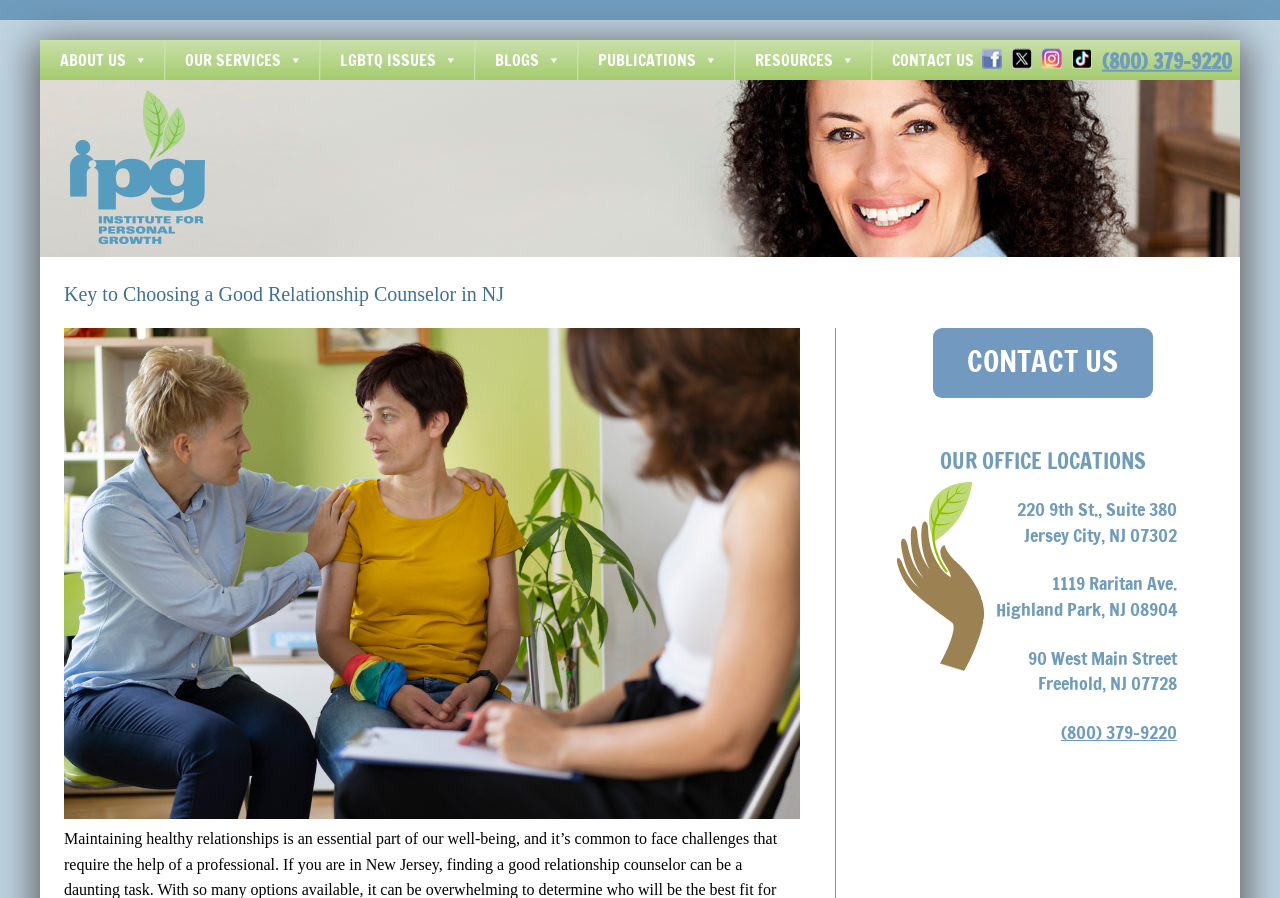How many social media platforms are linked?
Using the image as a reference, answer the question in detail.

I counted the number of social media platforms linked on the webpage, which are Facebook, Twitter, Instagram, and TikTok, each with its own icon and link.